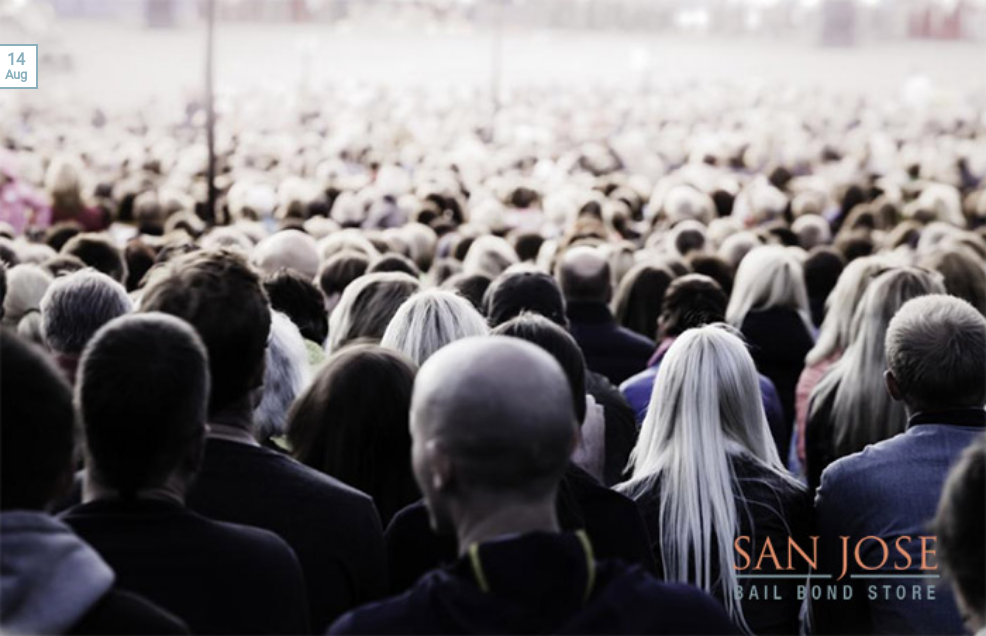Respond to the question below with a single word or phrase:
What is the branding visible in the foreground?

SAN JOSE and BAIL BOND STORE